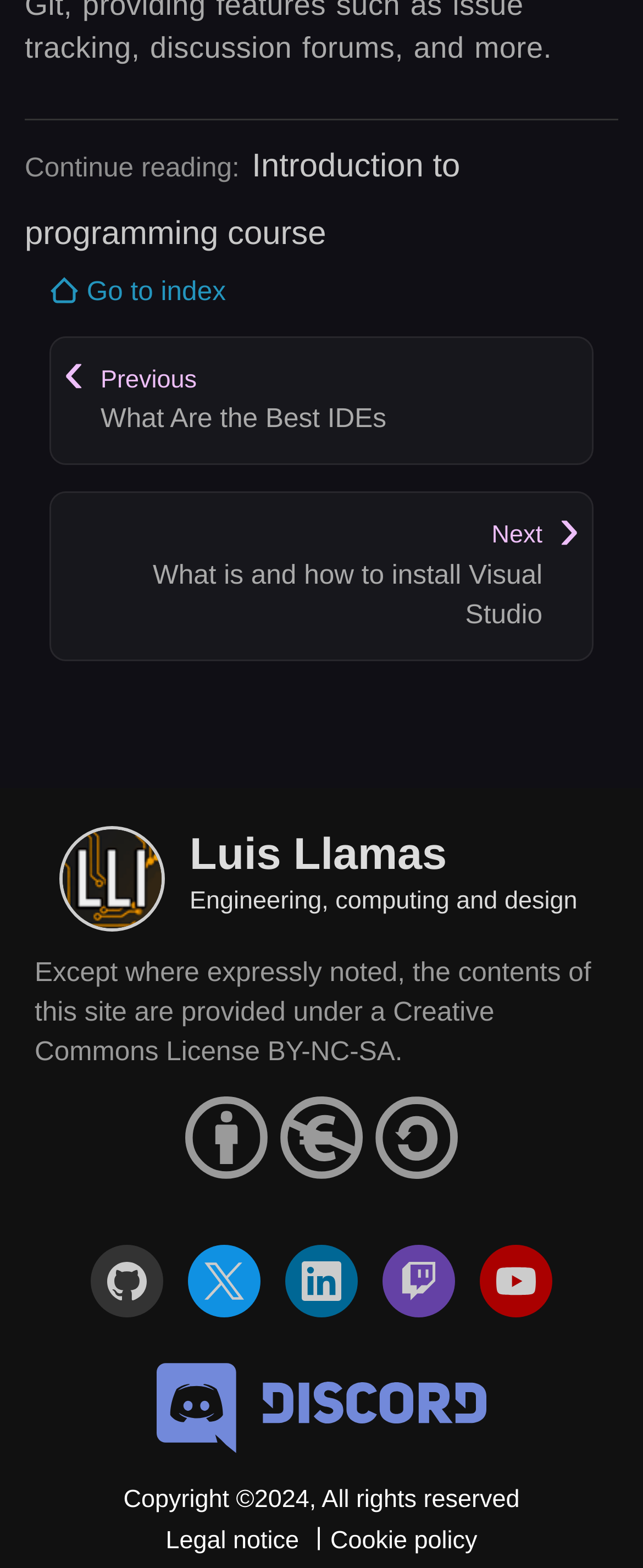Answer in one word or a short phrase: 
What is the year of copyright mentioned on the webpage?

2024